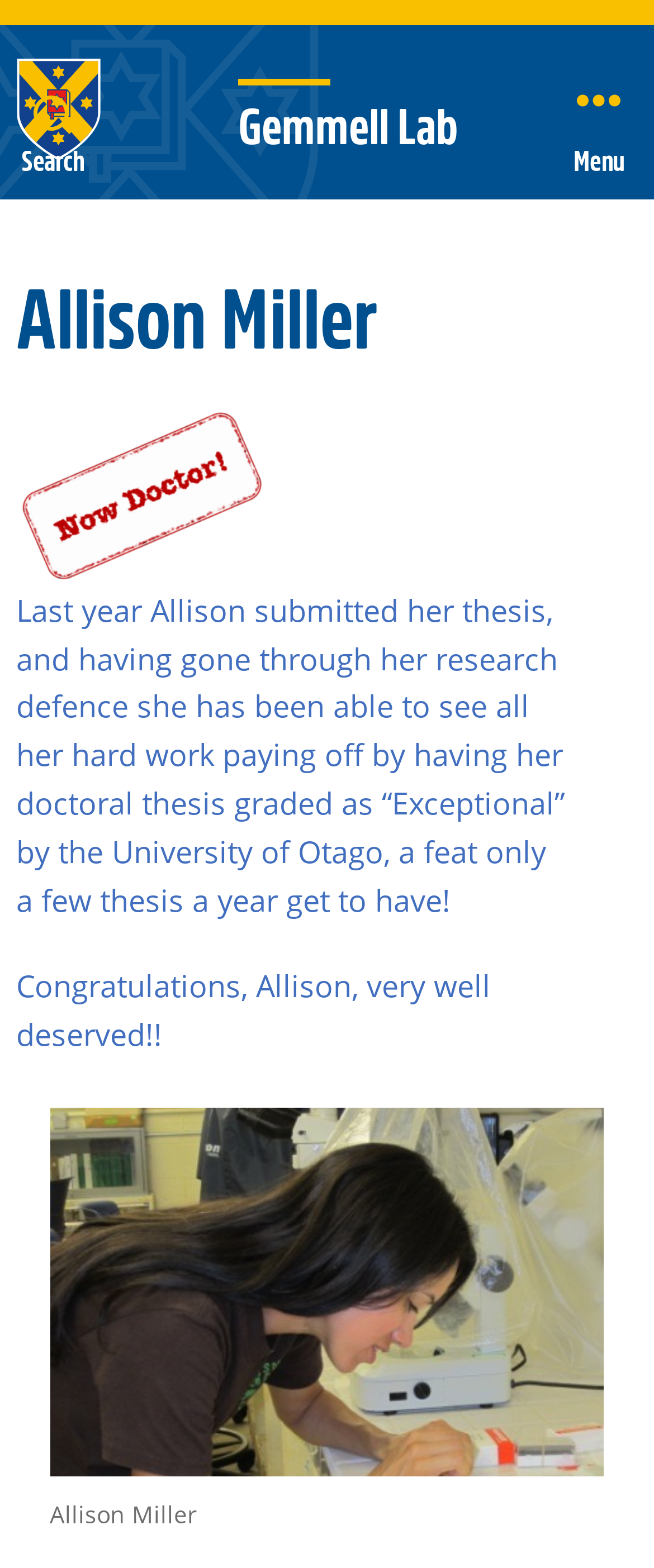Please provide a one-word or phrase answer to the question: 
What achievement did Allison get?

Exceptional thesis grade